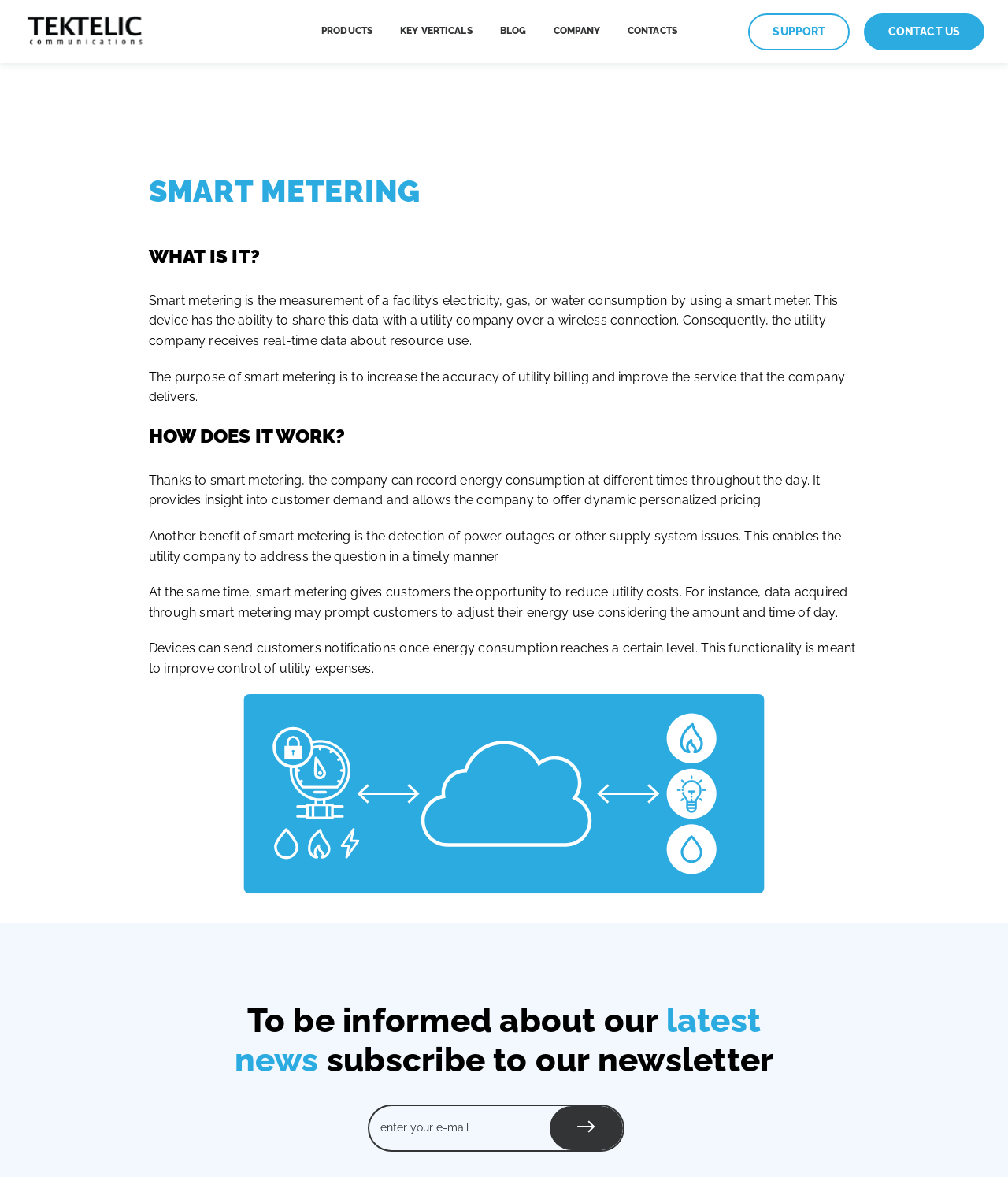What is smart metering?
Please utilize the information in the image to give a detailed response to the question.

Based on the webpage, smart metering is the measurement of a facility's electricity, gas, or water consumption by using a smart meter, which shares data with a utility company over a wireless connection.